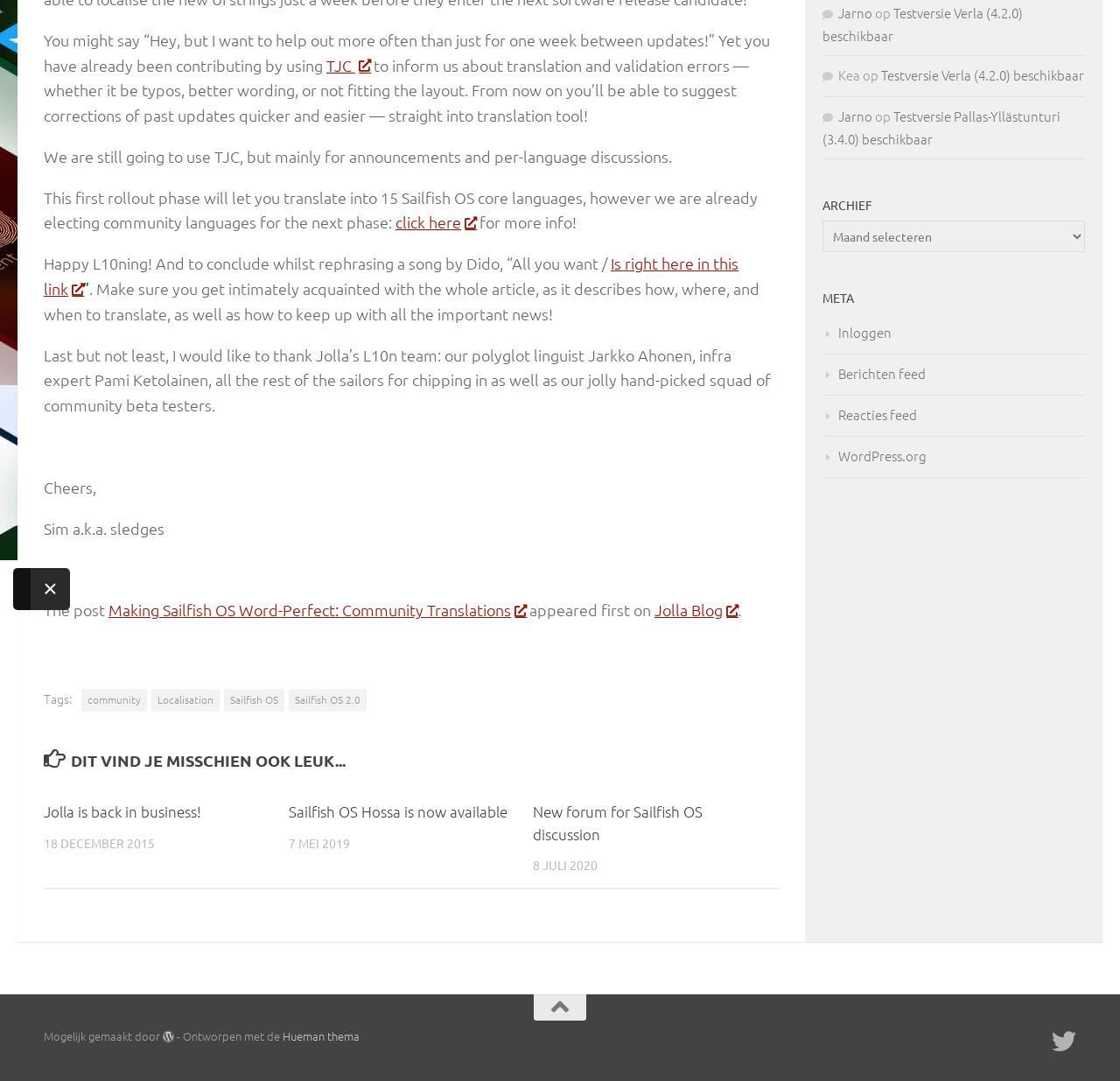Bounding box coordinates are specified in the format (top-left x, top-left y, bottom-right x, bottom-right y). All values are floating point numbers bounded between 0 and 1. Please provide the bounding box coordinate of the region this sentence describes: Jolla Blog

[0.584, 0.555, 0.658, 0.573]